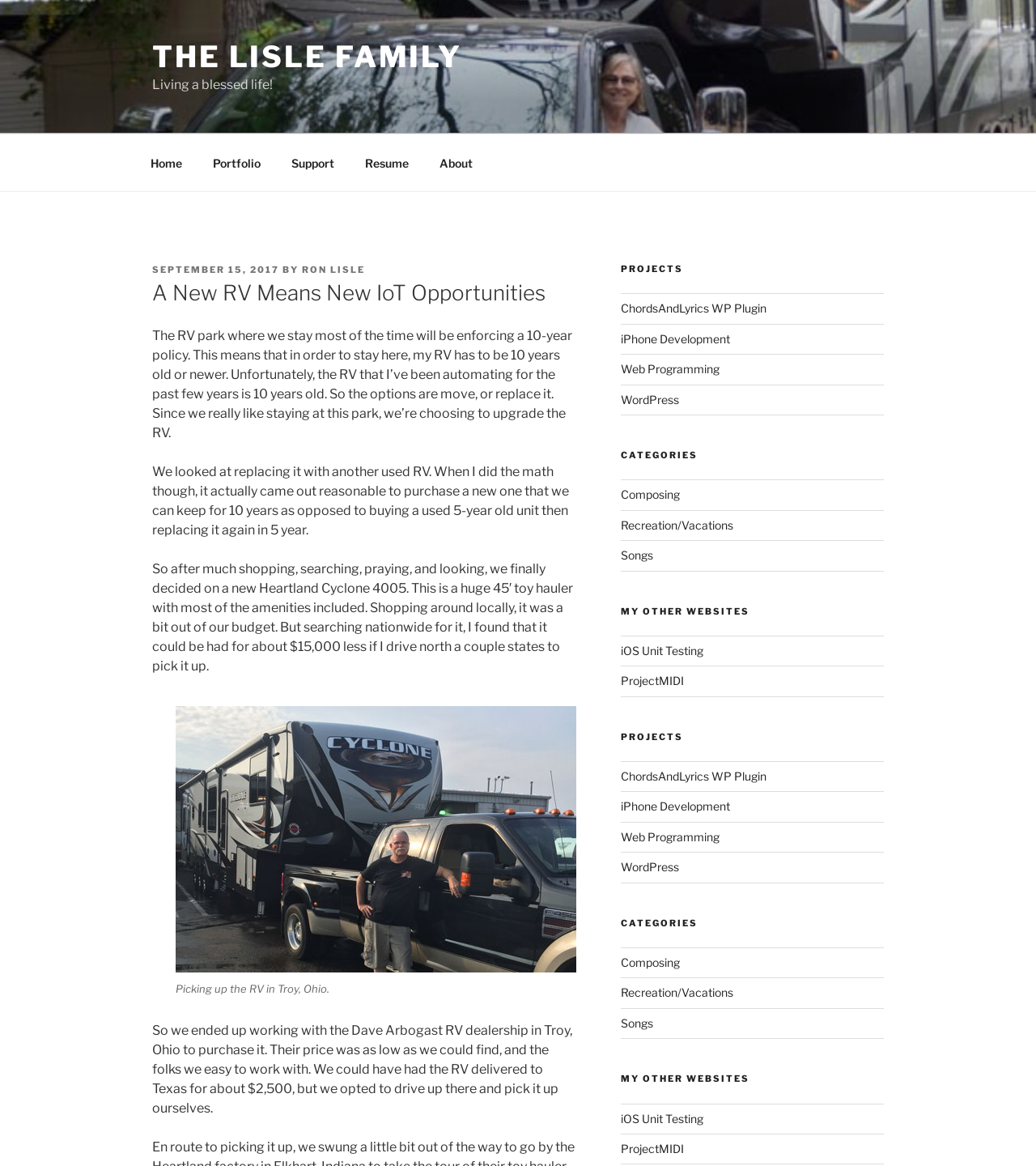What is the type of RV purchased by the author?
Please answer the question with a detailed response using the information from the screenshot.

I found the answer by reading the text in the webpage, which mentions that the author purchased a new Heartland Cyclone 4005 RV.